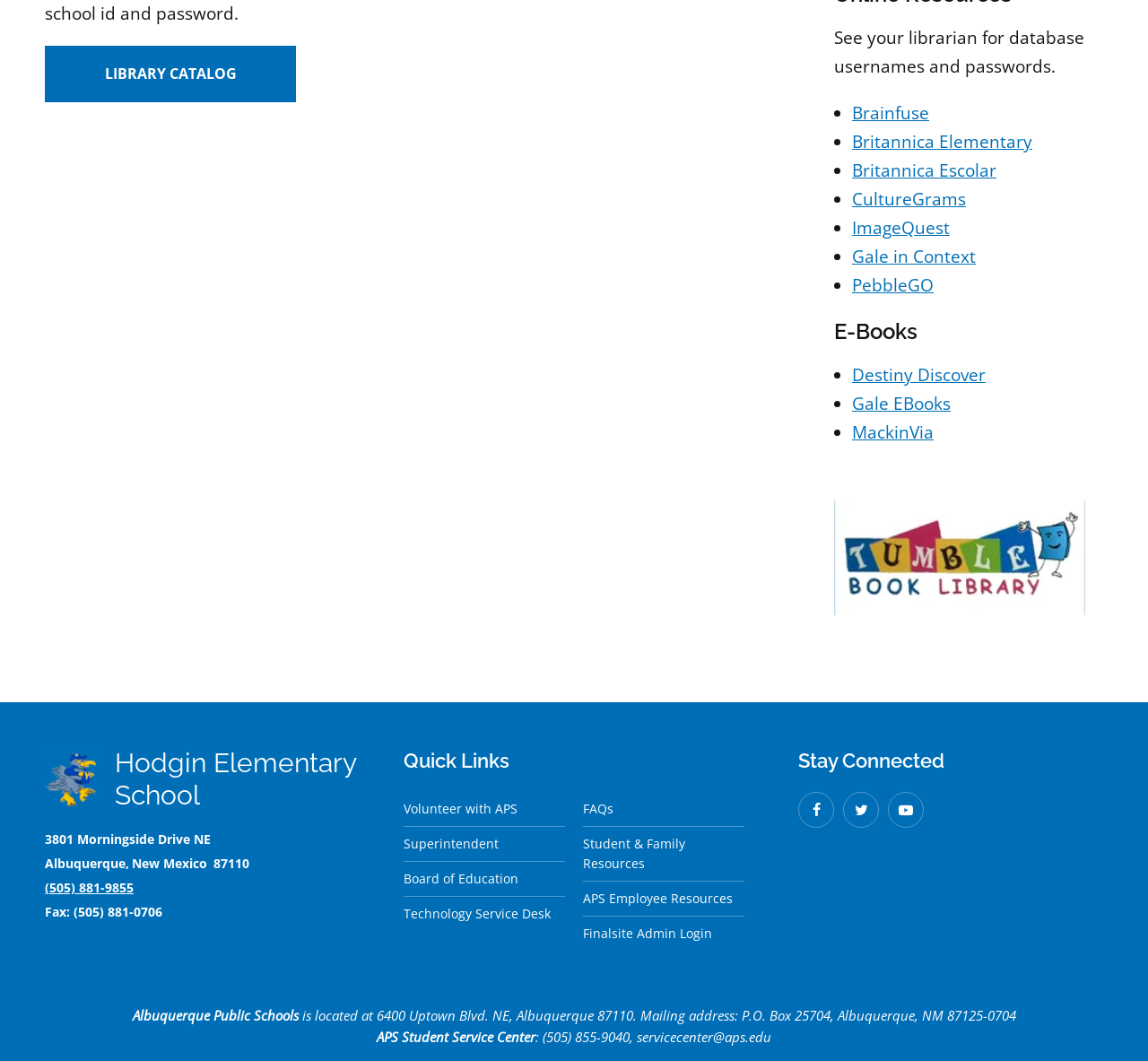Could you provide the bounding box coordinates for the portion of the screen to click to complete this instruction: "Check the address of Hodgin Elementary School"?

[0.1, 0.704, 0.336, 0.765]